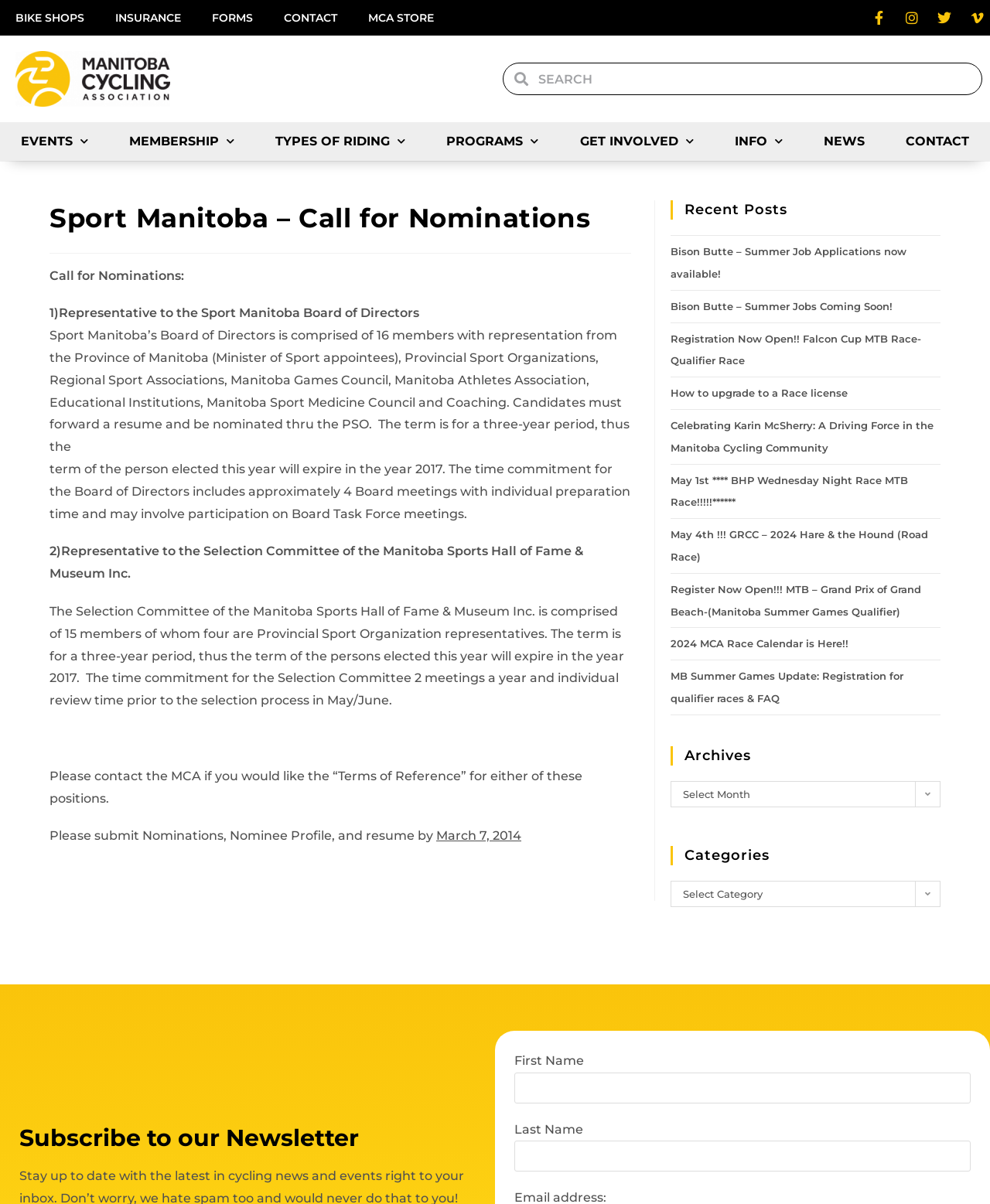What is the deadline for nominations?
Could you answer the question in a detailed manner, providing as much information as possible?

I found the deadline for nominations in the article section, which states 'Please submit Nominations, Nominee Profile, and resume by March 7, 2014'.